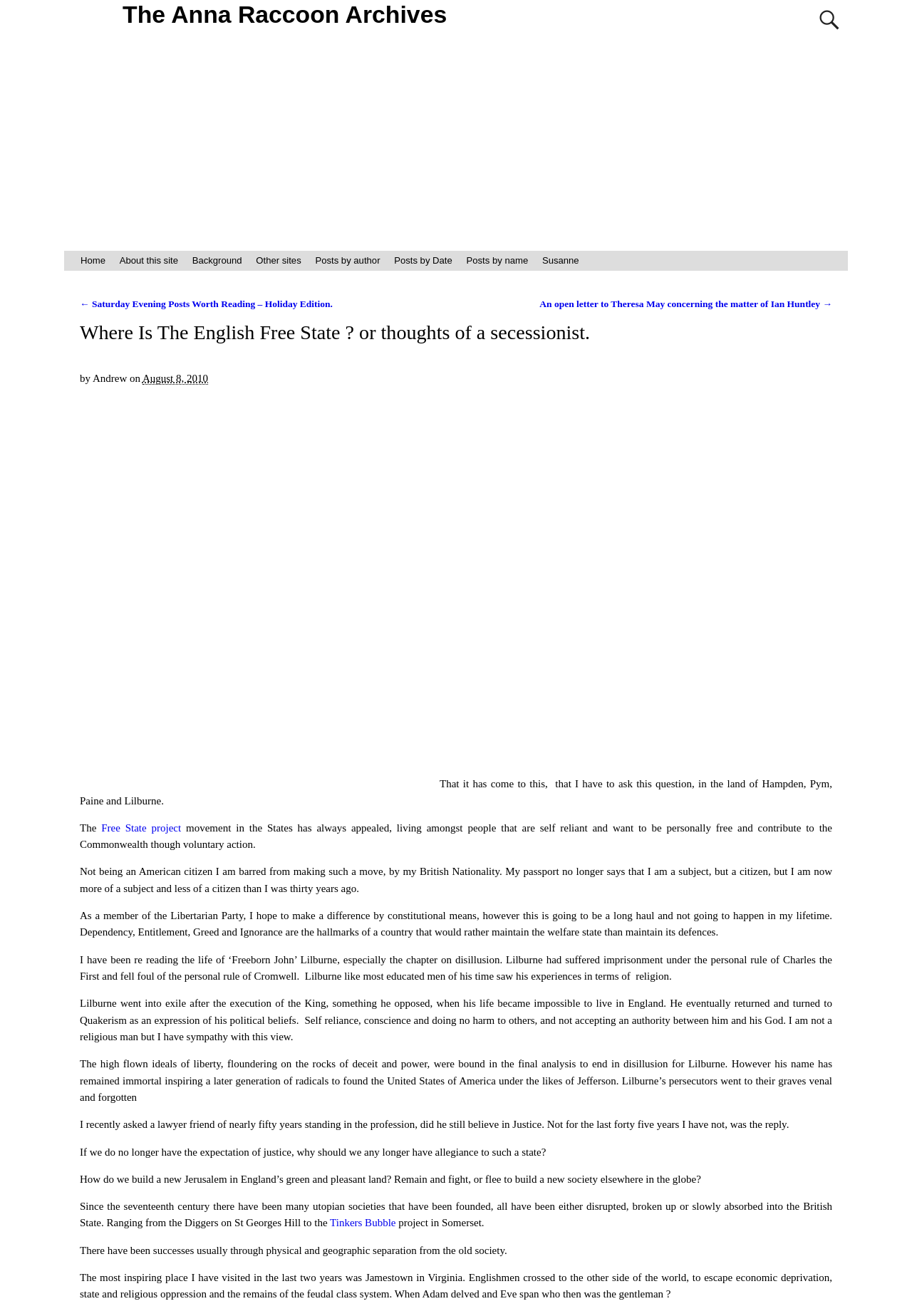Please identify the bounding box coordinates of the element's region that should be clicked to execute the following instruction: "Visit the 'Tinkers Bubble' project". The bounding box coordinates must be four float numbers between 0 and 1, i.e., [left, top, right, bottom].

[0.362, 0.925, 0.434, 0.934]